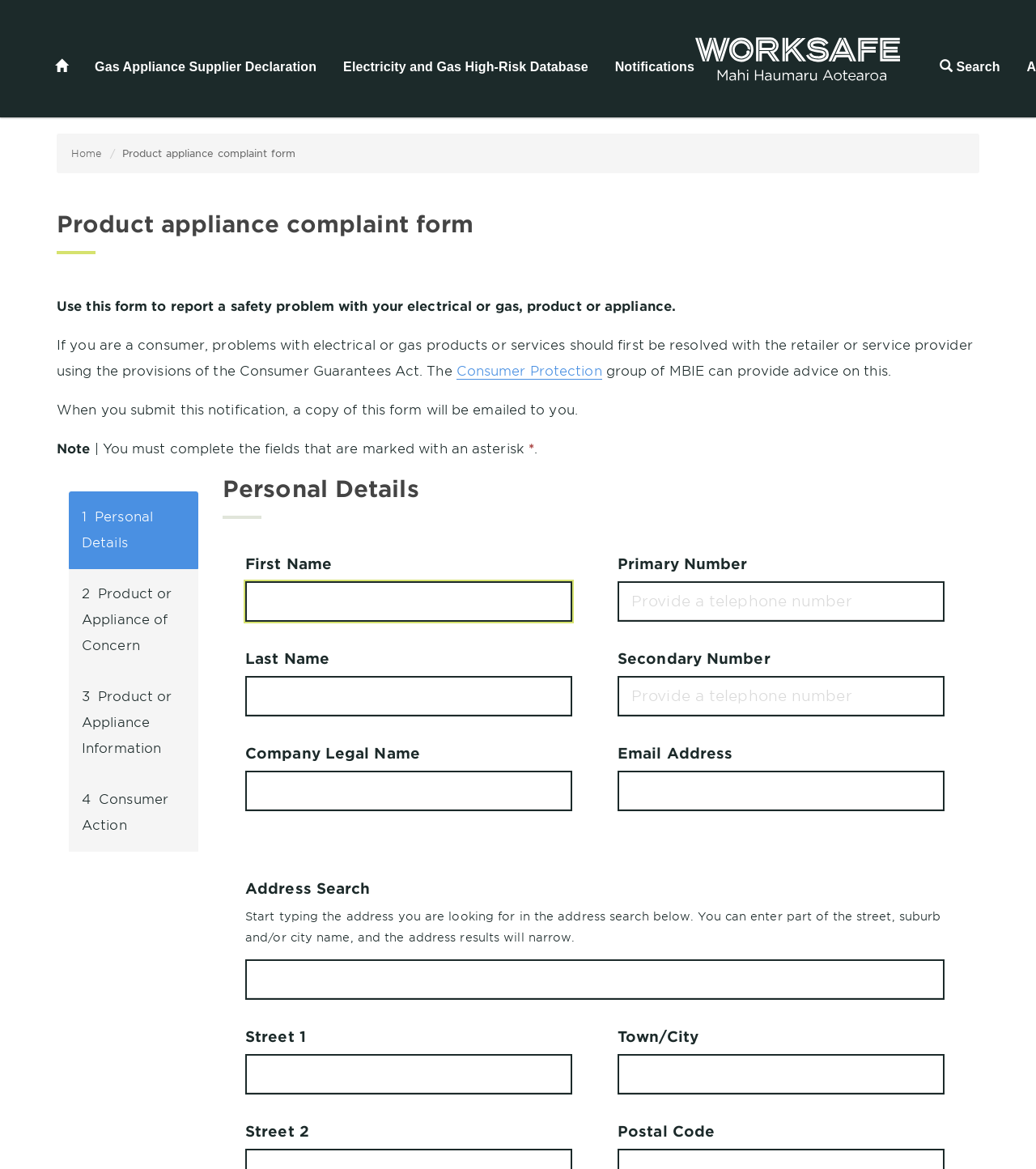Pinpoint the bounding box coordinates of the clickable area necessary to execute the following instruction: "Enter your First Name". The coordinates should be given as four float numbers between 0 and 1, namely [left, top, right, bottom].

[0.237, 0.497, 0.552, 0.532]